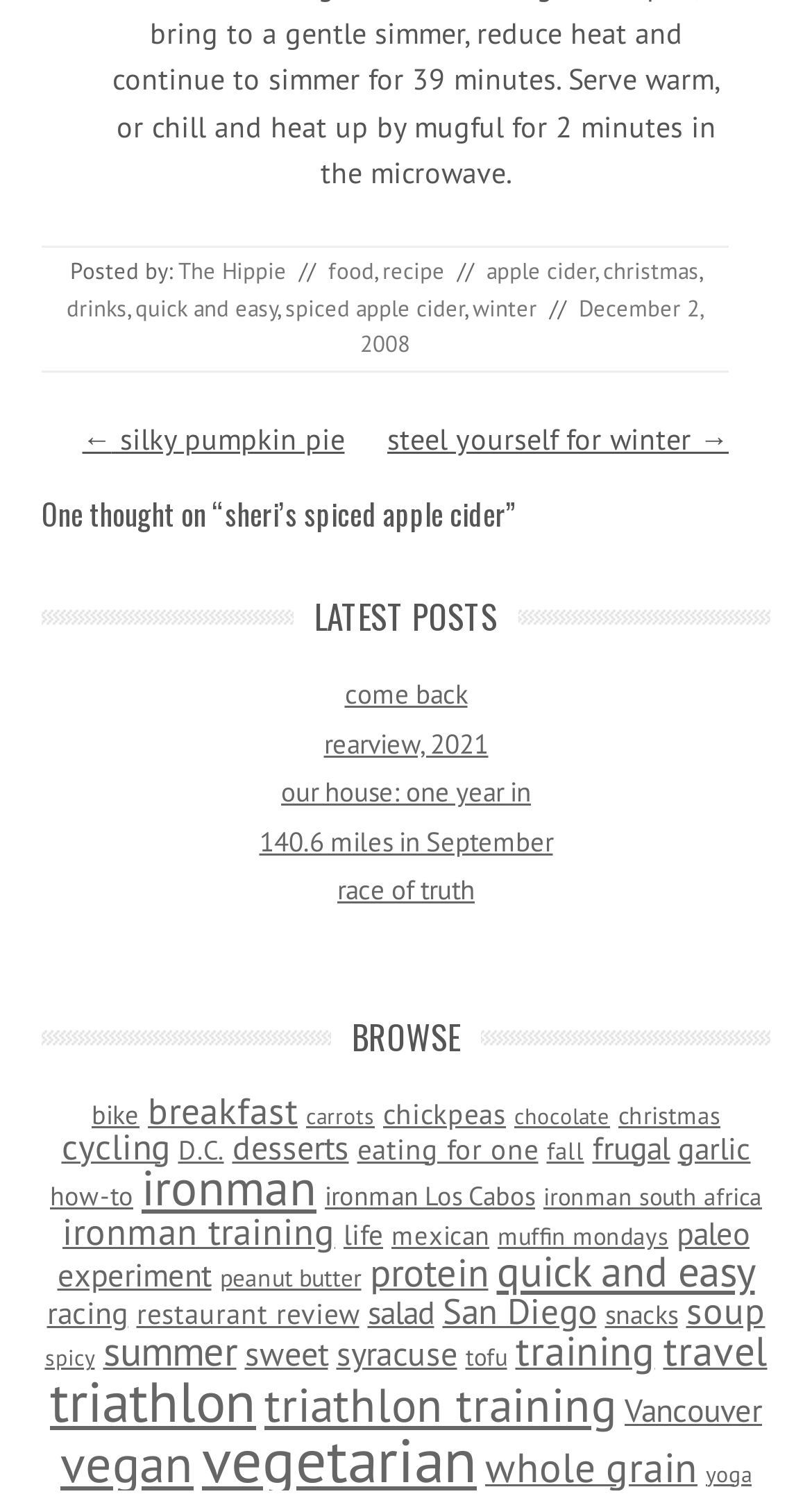Pinpoint the bounding box coordinates of the clickable element needed to complete the instruction: "Visit the 'quick and easy' recipe page". The coordinates should be provided as four float numbers between 0 and 1: [left, top, right, bottom].

[0.167, 0.194, 0.341, 0.213]